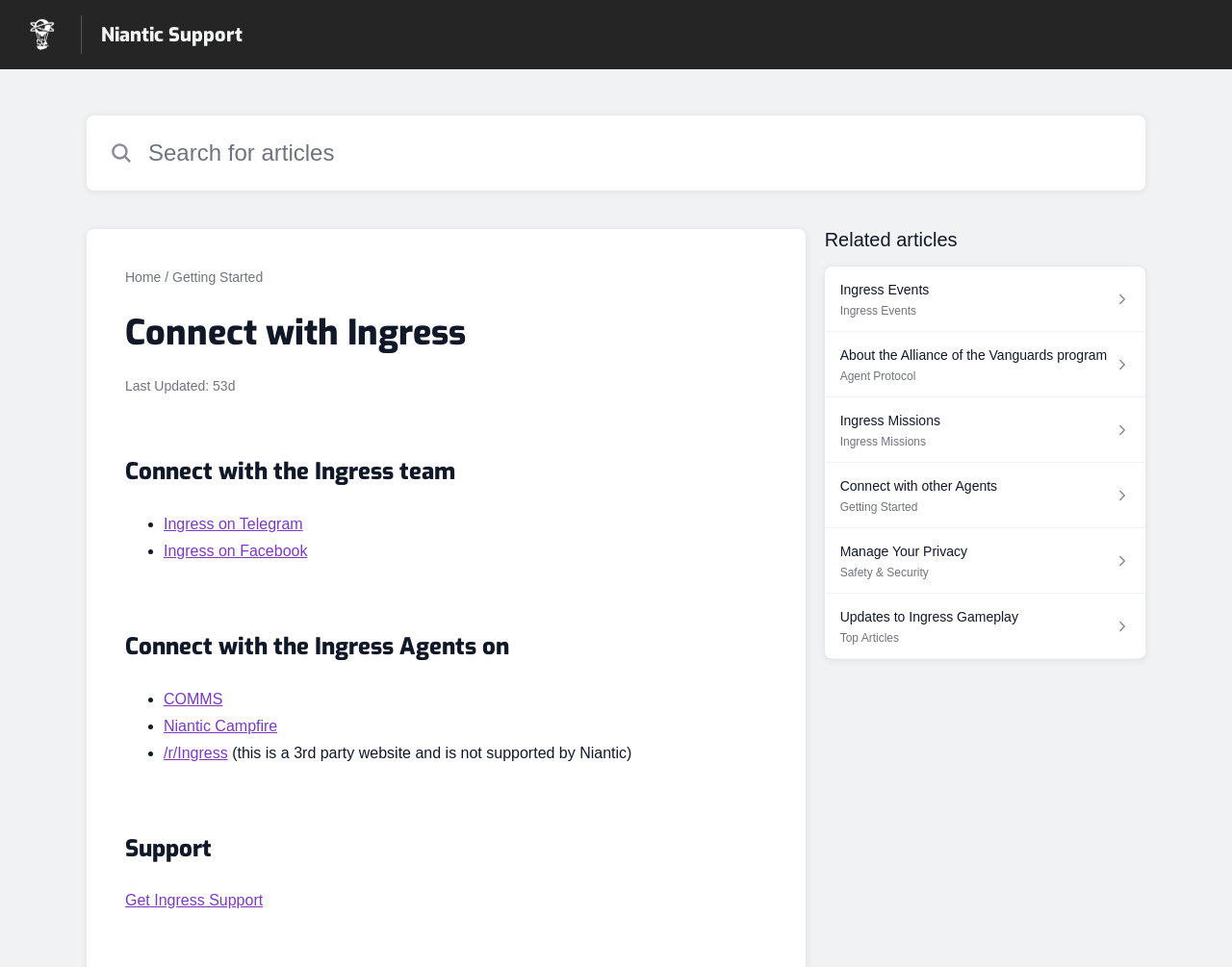How many related articles are listed on the webpage?
Provide a comprehensive and detailed answer to the question.

The webpage lists five related articles under the 'Related articles' section, including 'Ingress Events', 'About the Alliance of the Vanguards program', 'Ingress Missions', 'Connect with other Agents', and 'Updates to Ingress Gameplay'.